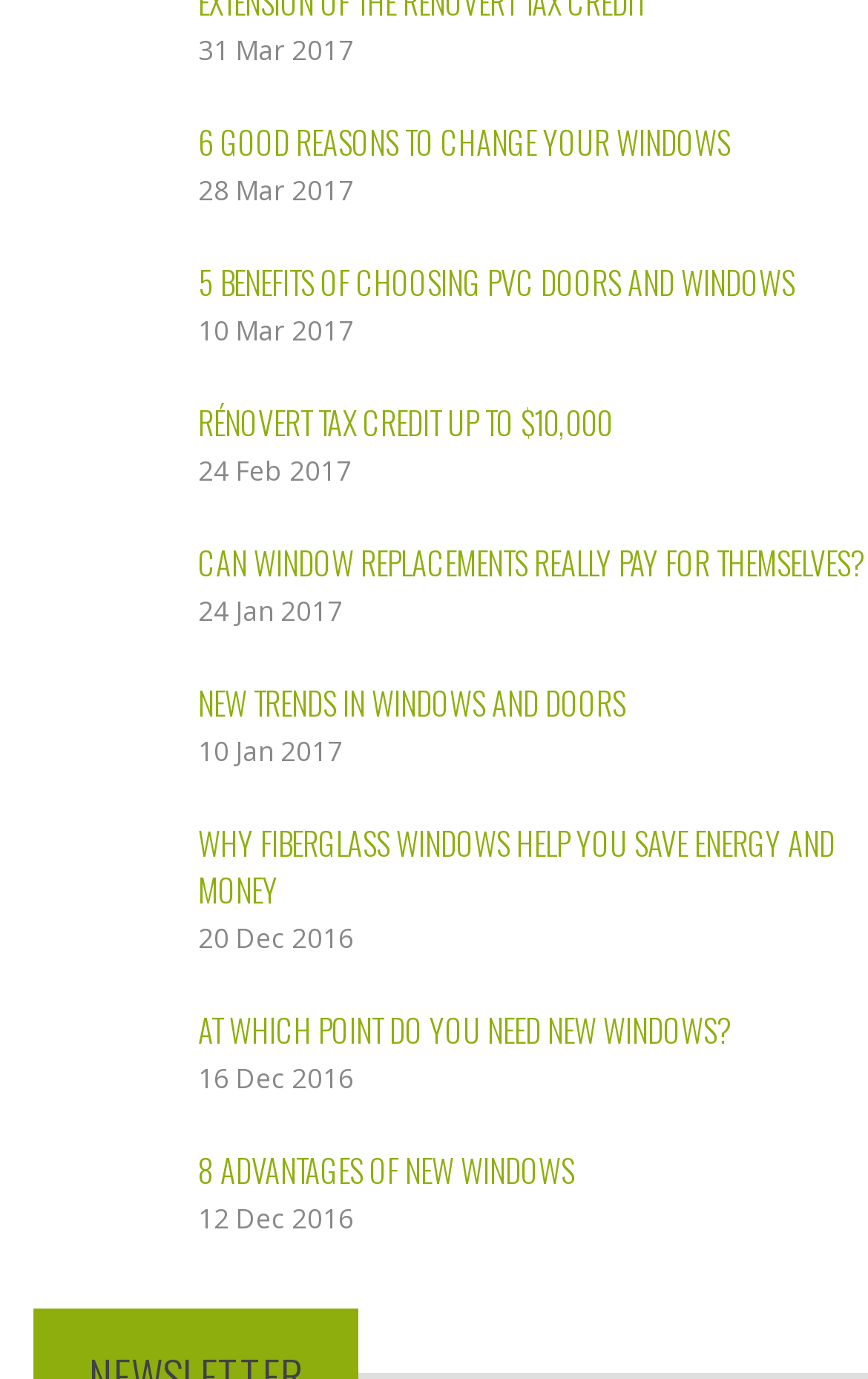Please locate the bounding box coordinates of the element that should be clicked to achieve the given instruction: "explore the article about can window replacements really pay for themselves".

[0.228, 0.39, 0.997, 0.424]